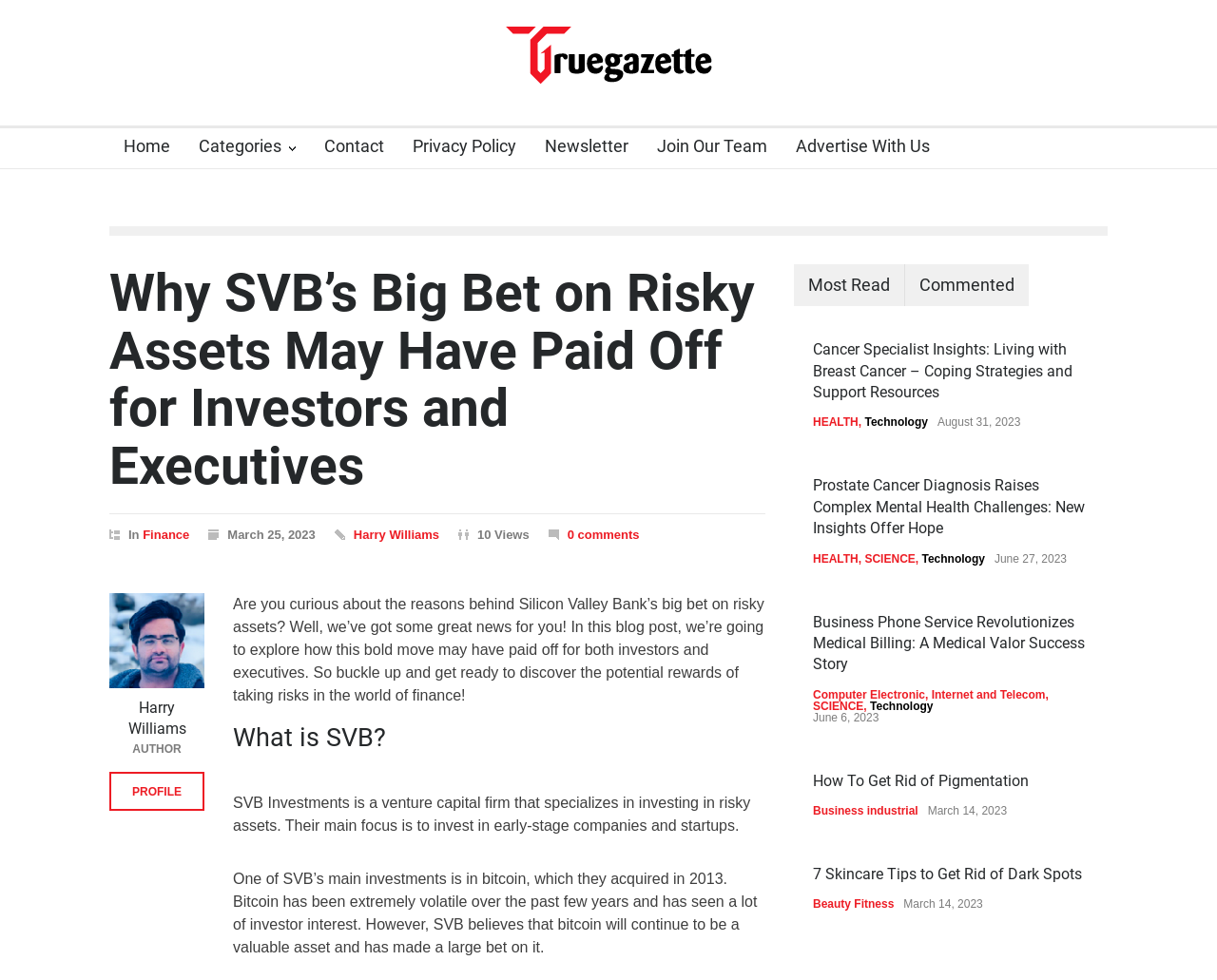Given the description "Most Read", determine the bounding box of the corresponding UI element.

[0.652, 0.27, 0.744, 0.312]